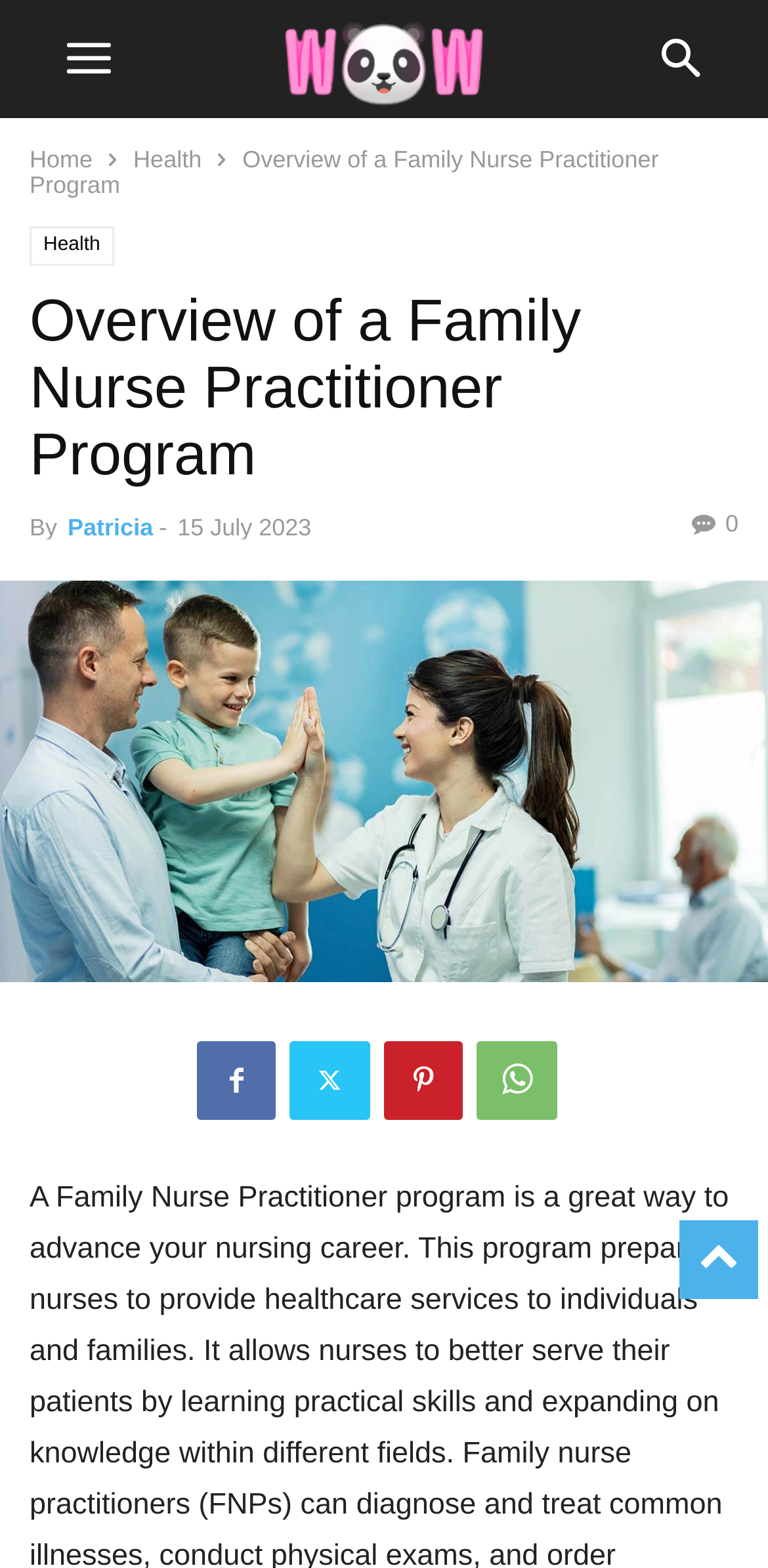Identify the bounding box of the HTML element described here: "Health". Provide the coordinates as four float numbers between 0 and 1: [left, top, right, bottom].

[0.038, 0.144, 0.148, 0.169]